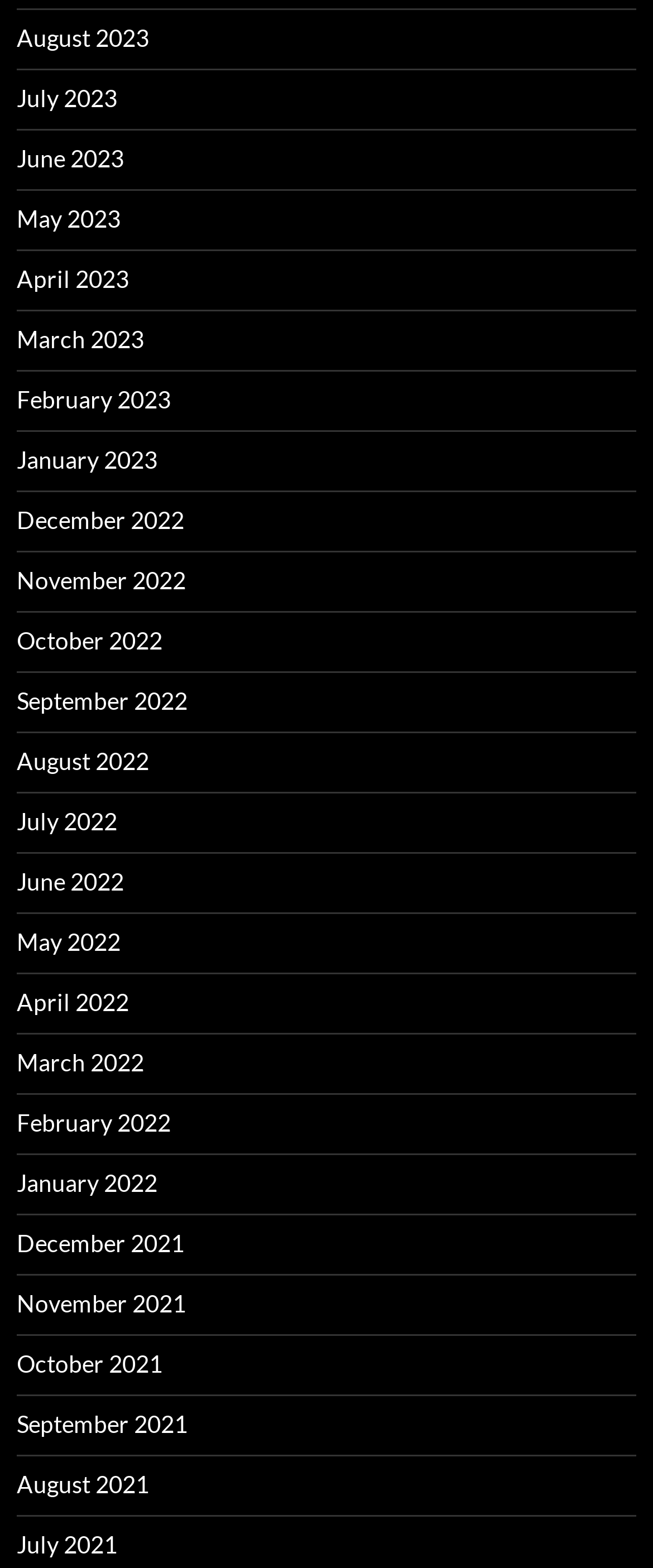Locate the bounding box coordinates of the area where you should click to accomplish the instruction: "view August 2023".

[0.026, 0.015, 0.228, 0.033]